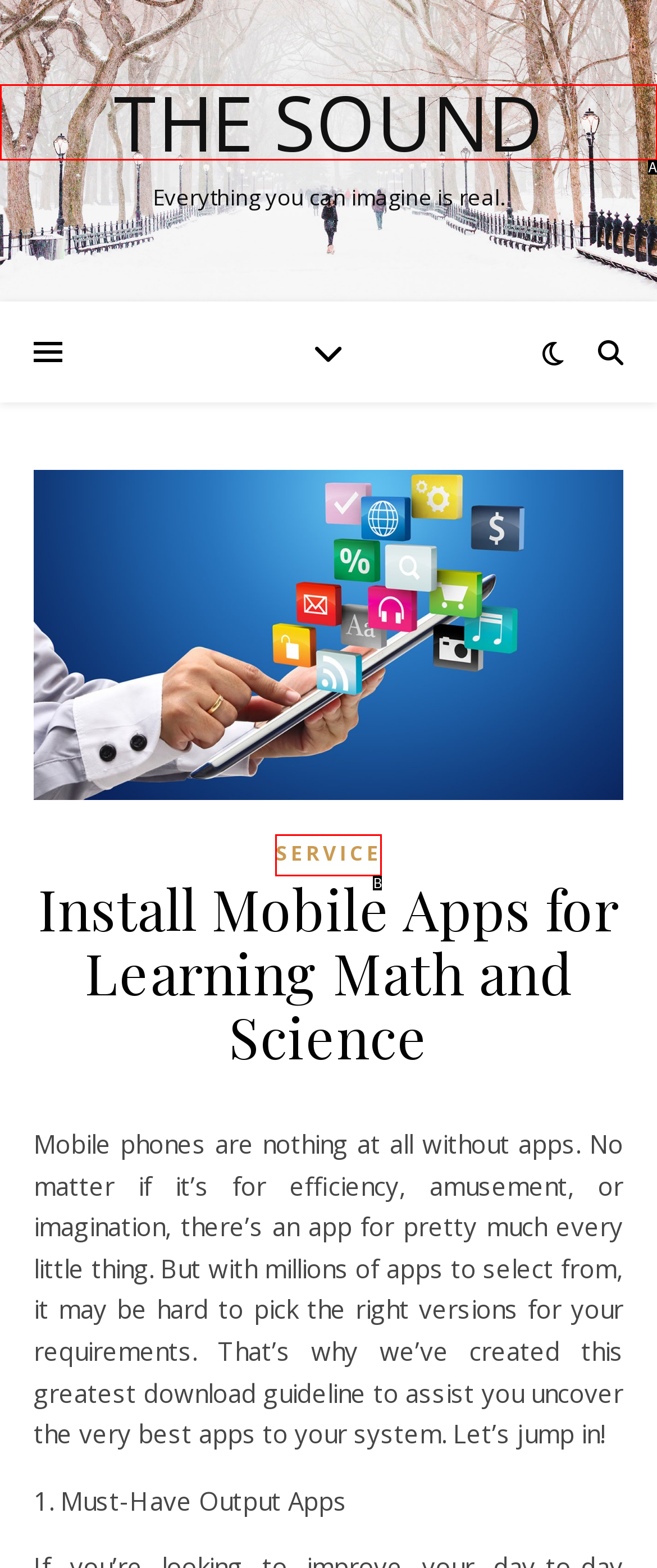Select the option that fits this description: The Sound
Answer with the corresponding letter directly.

A